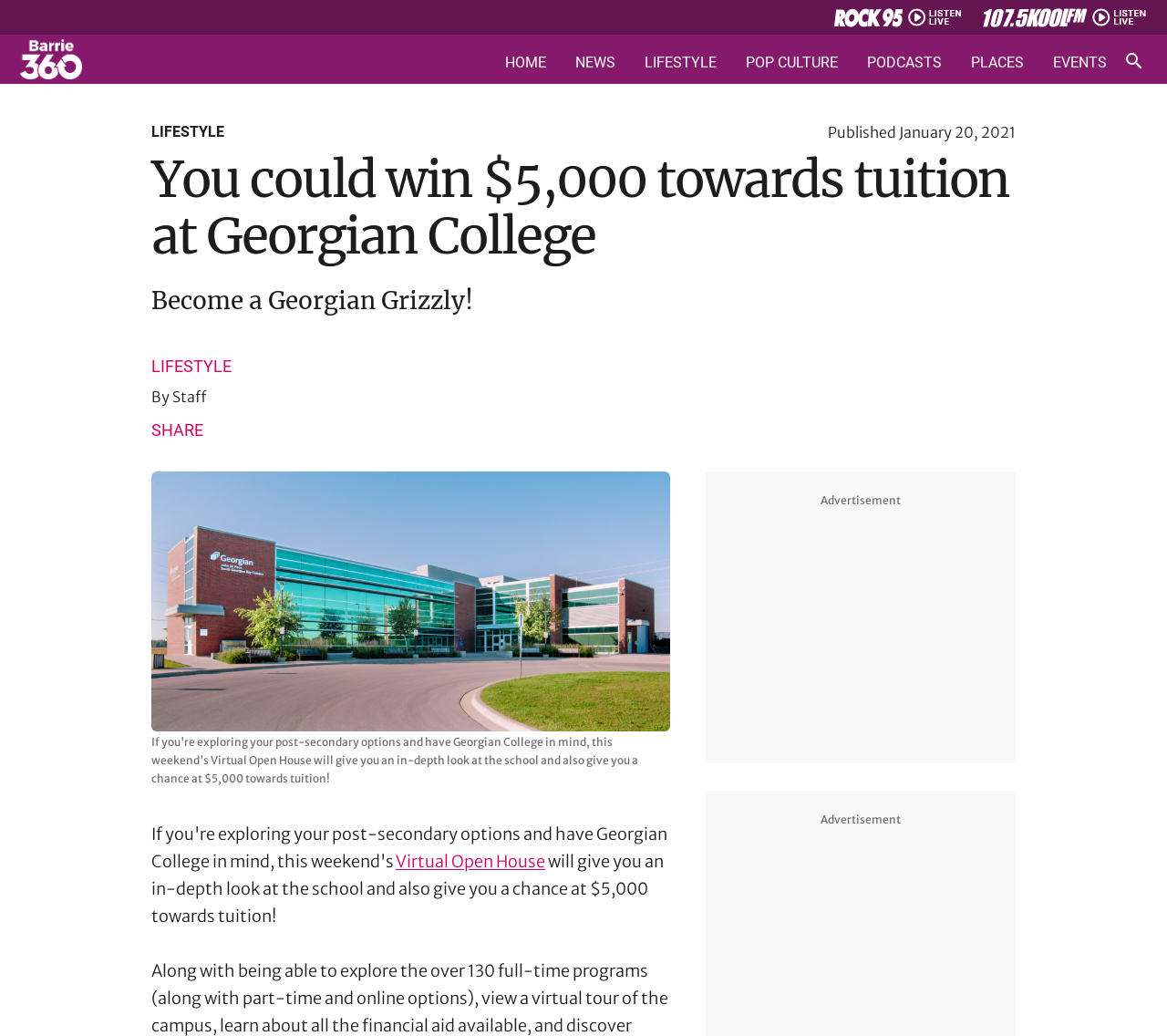Locate the bounding box coordinates of the element to click to perform the following action: 'Click the 'HOME' link'. The coordinates should be given as four float values between 0 and 1, in the form of [left, top, right, bottom].

[0.433, 0.054, 0.468, 0.068]